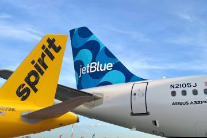Why are the two airline brands juxtaposed in the image?
Using the image as a reference, answer with just one word or a short phrase.

To illustrate the competitive nature of the airline industry